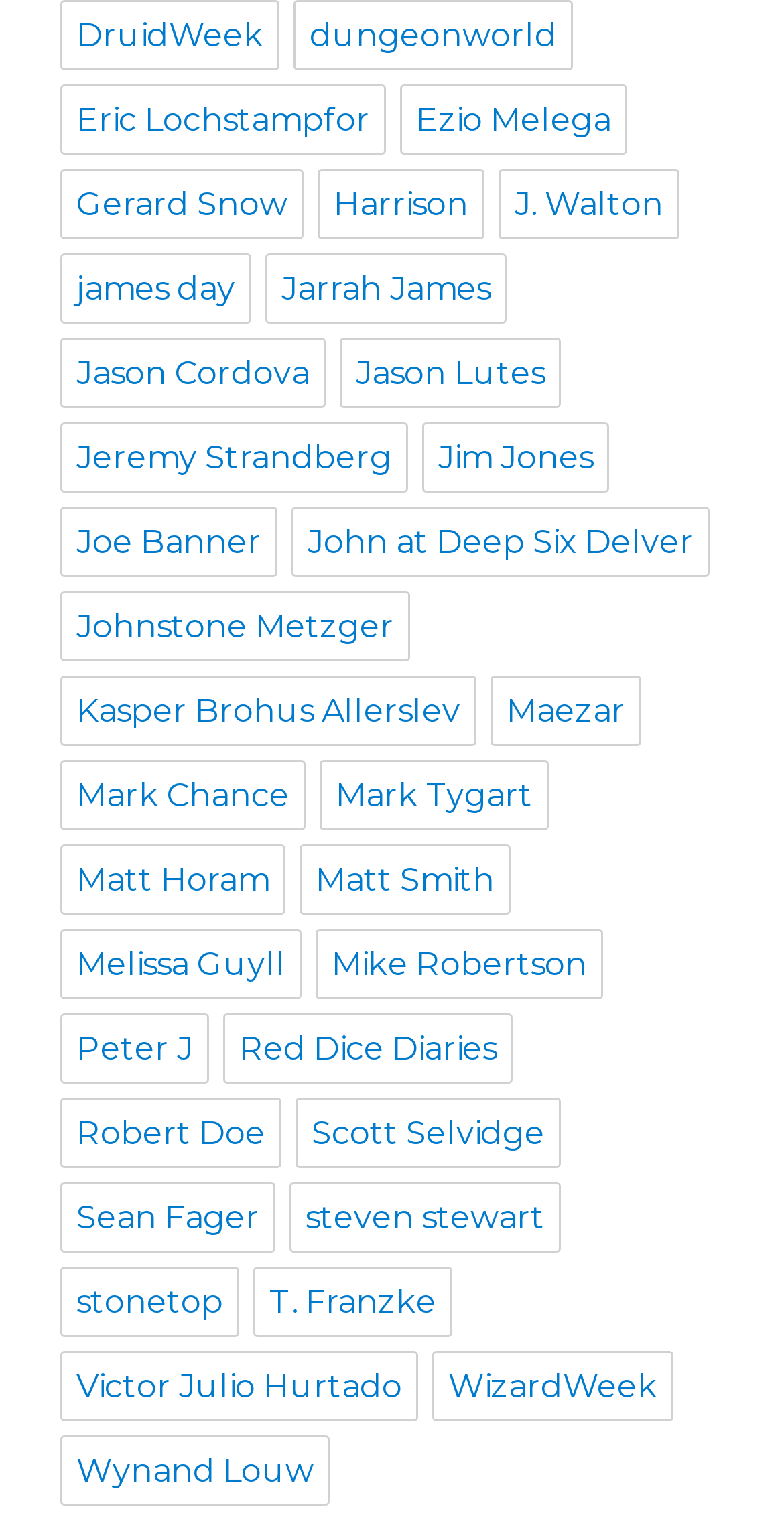Please answer the following question using a single word or phrase: What is the last link on the webpage?

Wynand Louw